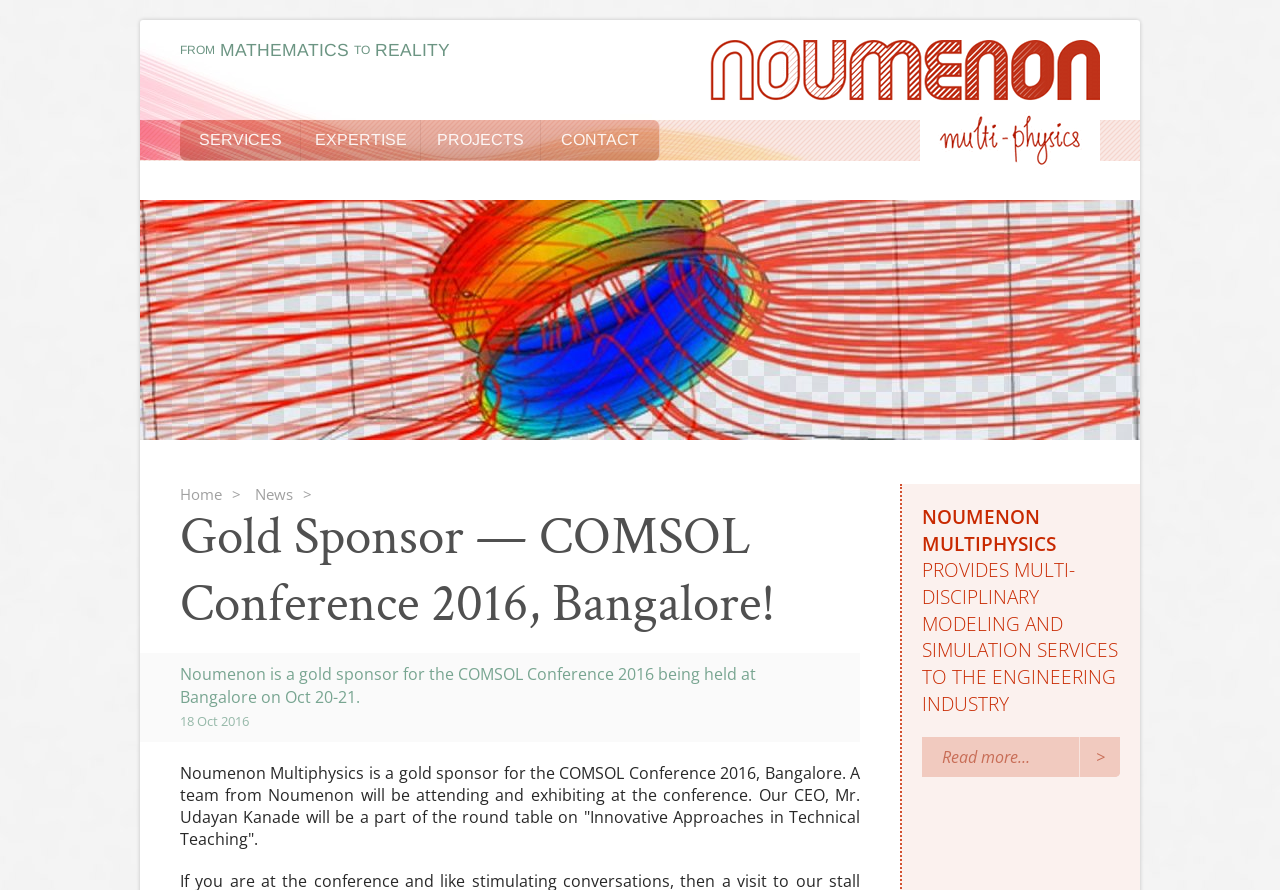Detail the various sections and features of the webpage.

The webpage appears to be a news article or announcement from Noumenon Multiphysics. At the top, there is a large image that spans most of the width of the page, with a smaller image above it. The smaller image is positioned near the center of the page, with a text "FROM MATHEMATICS TO REALITY" written in four separate blocks, arranged horizontally.

Below the large image, there is a navigation menu with four links: "SERVICES", "EXPERTISE", "PROJECTS", and "CONTACT". These links are arranged horizontally and are positioned near the top of the page.

The main content of the page is a news article or announcement about Noumenon Multiphysics being a gold sponsor for the COMSOL Conference 2016 in Bangalore. The title of the article is "Gold Sponsor — COMSOL Conference 2016, Bangalore!" and is written in a large font. Below the title, there is a brief summary of the article, which mentions that Noumenon will be attending and exhibiting at the conference, and that their CEO will be part of a round table discussion.

The article also includes the date "18 Oct 2016" and a "Read more…" link at the bottom. There are two more links above the article, "Home>" and "News>", which are likely navigation links to other parts of the website.